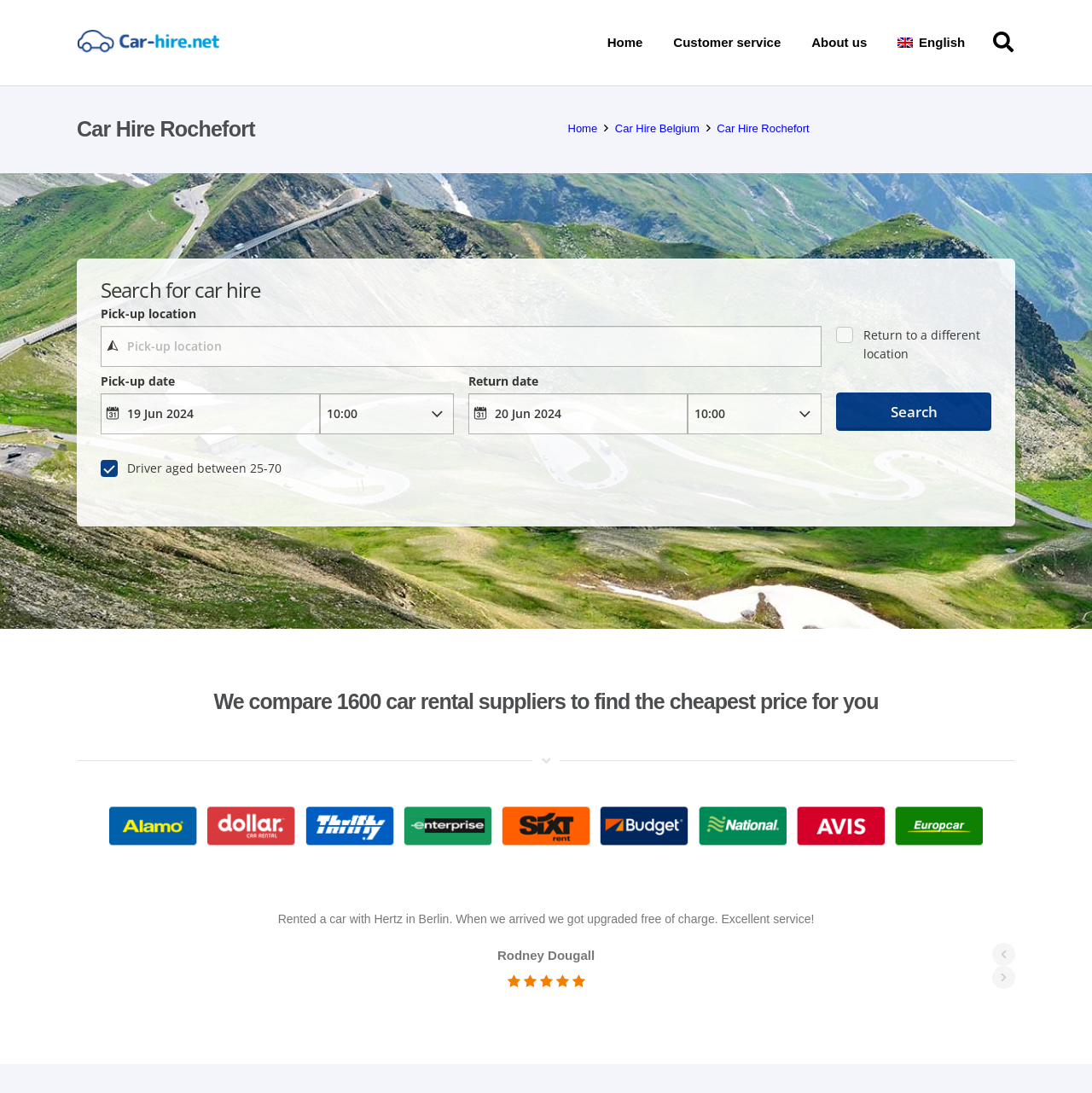Give a complete and precise description of the webpage's appearance.

This webpage is about car hire in Rochefort, offering a comparison of car rental suppliers to find the cheapest price. At the top, there are five links: "Home", "Customer service", "About us", and "English", followed by a "Search" button. Below this, there is a heading "Car Hire Rochefort" and three links: "Home", "Car Hire Belgium", and "Car Hire Rochefort".

The main content of the page is a search form for car hire, which includes a heading "Search for car hire". The form has several fields: "Pick-up location", "Pick-up date", "Pick-up time", "Return date", and "Return time". Each field has a corresponding input box, and some have additional icons, such as a compass and calendar icons. There is also a checkbox for "Return to a different location" and a label "Driver aged between 25-70".

Below the search form, there is a heading that explains the service, stating that they compare 1600 car rental suppliers to find the cheapest price. At the bottom of the page, there is a customer testimonial, with a quote and the name "Rodney Dougall". There are also two social media links on the bottom right corner of the page.